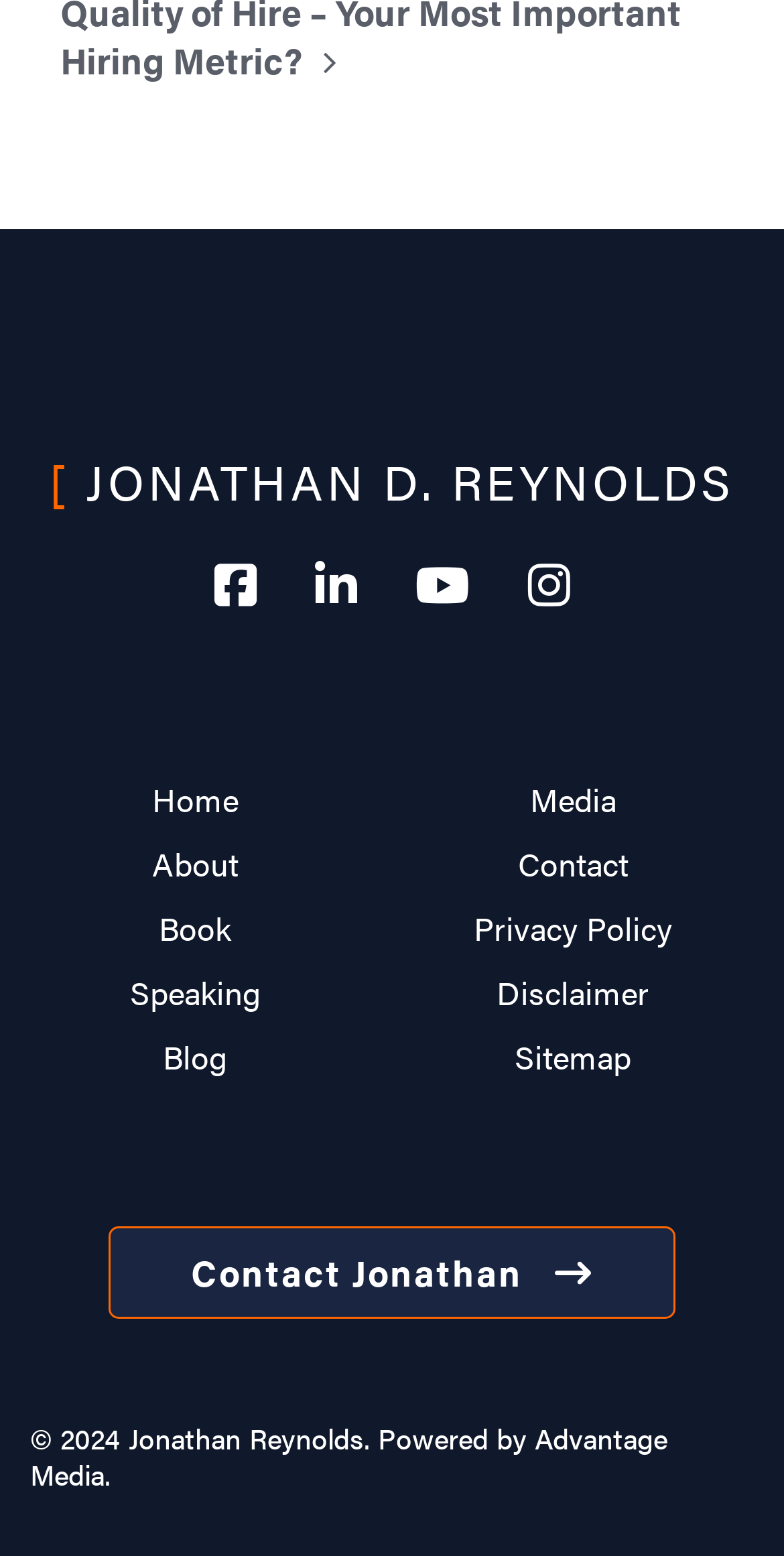Find the bounding box of the web element that fits this description: "Contact".

[0.624, 0.54, 0.837, 0.57]